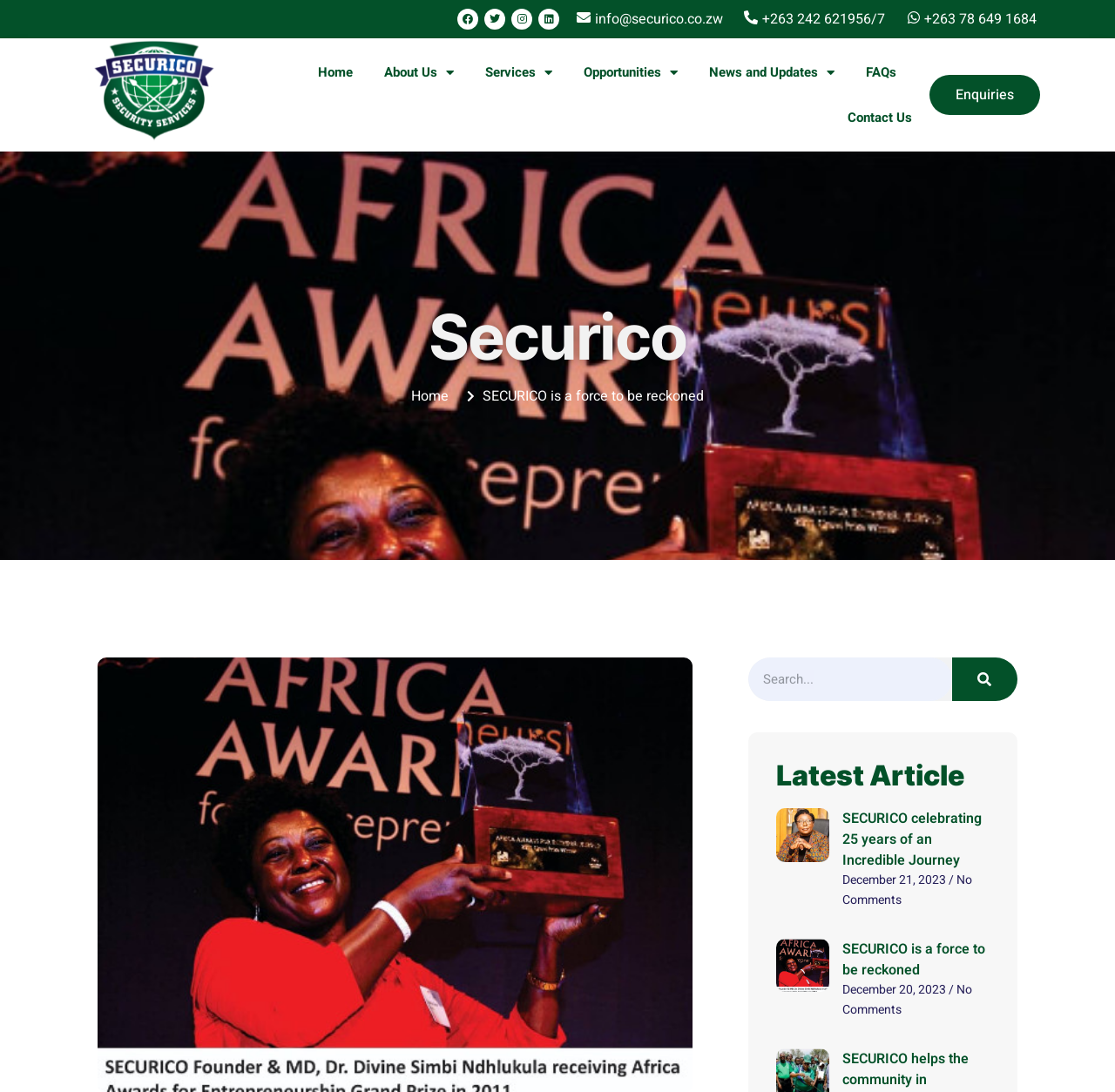Find the bounding box of the UI element described as follows: "Contact Us".

None